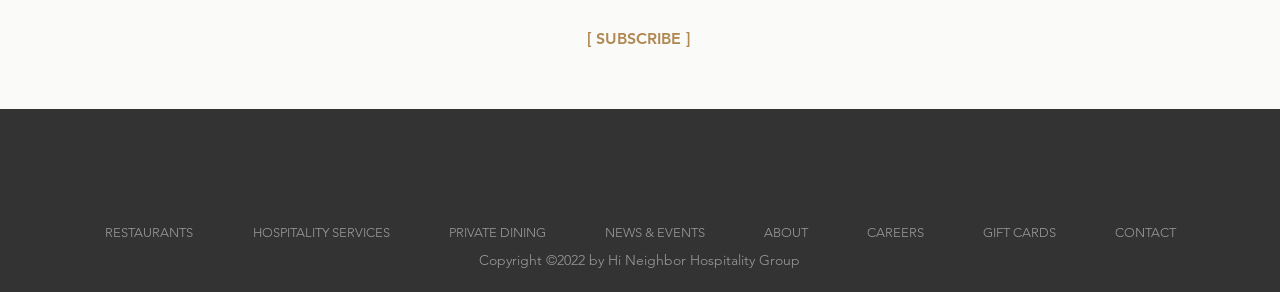Identify the bounding box coordinates of the clickable section necessary to follow the following instruction: "Contact us". The coordinates should be presented as four float numbers from 0 to 1, i.e., [left, top, right, bottom].

[0.848, 0.696, 0.942, 0.902]